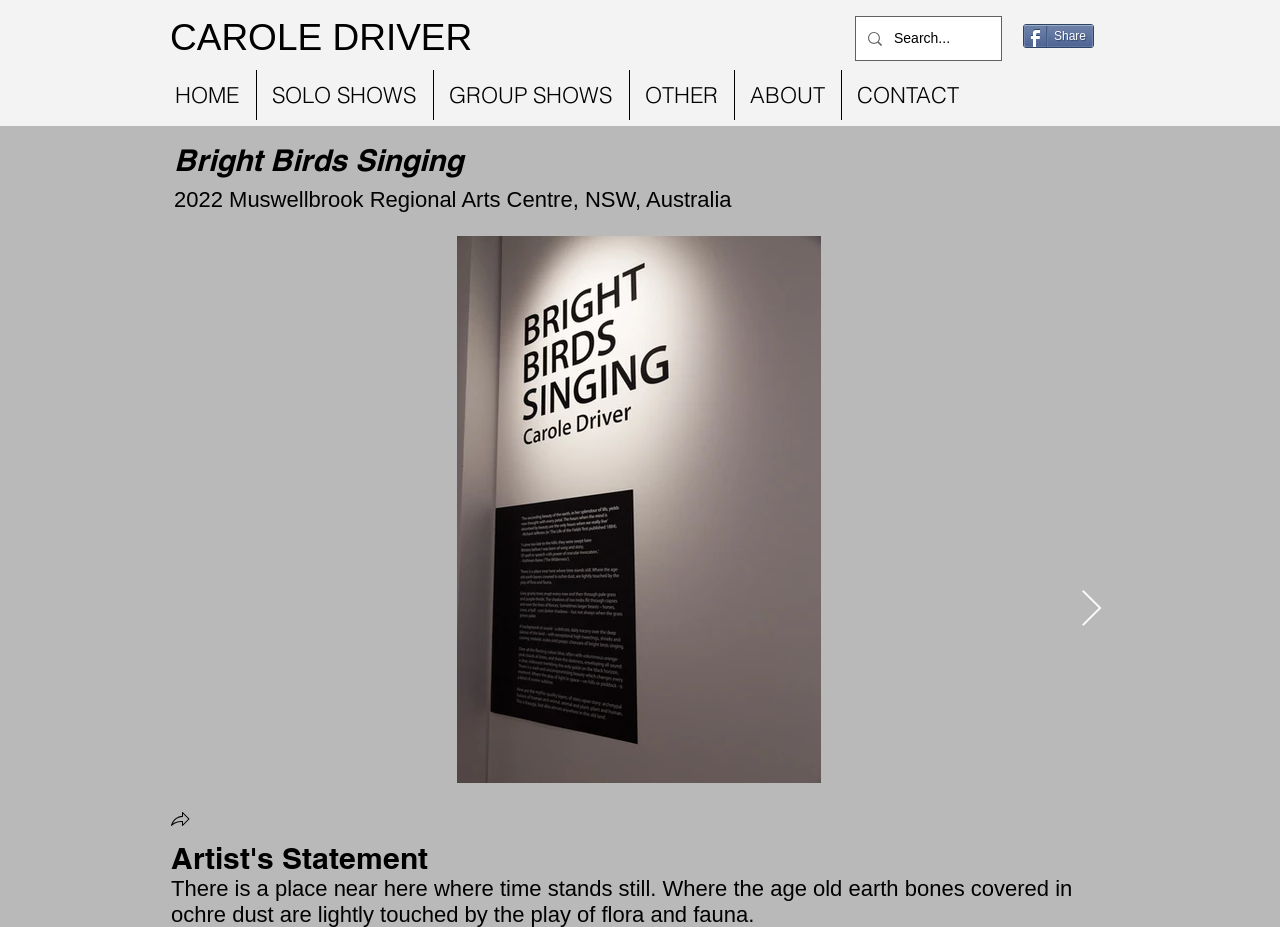Respond with a single word or phrase for the following question: 
What is the purpose of the button 'Next Item'?

To navigate to the next item